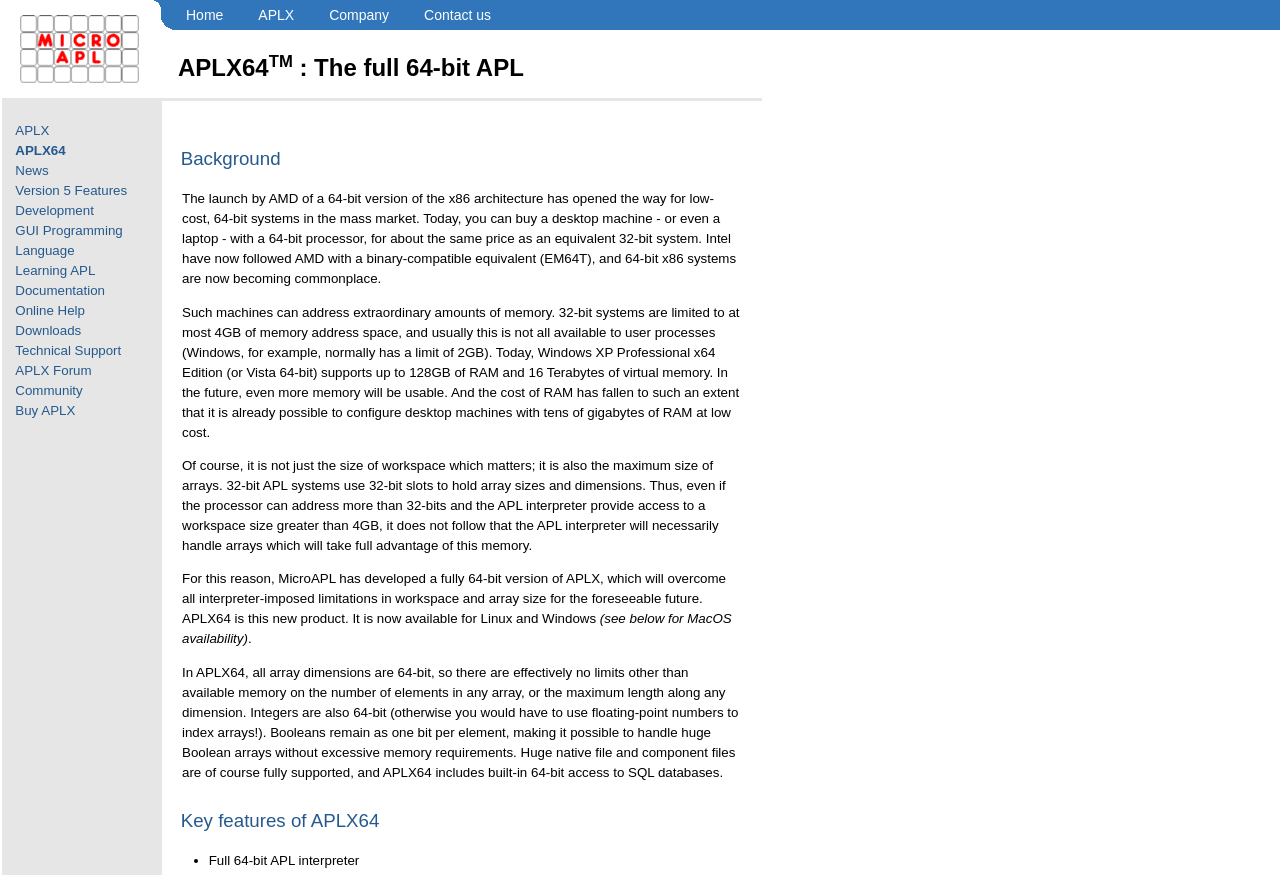How many links are there in the top navigation bar?
Answer the question with just one word or phrase using the image.

4